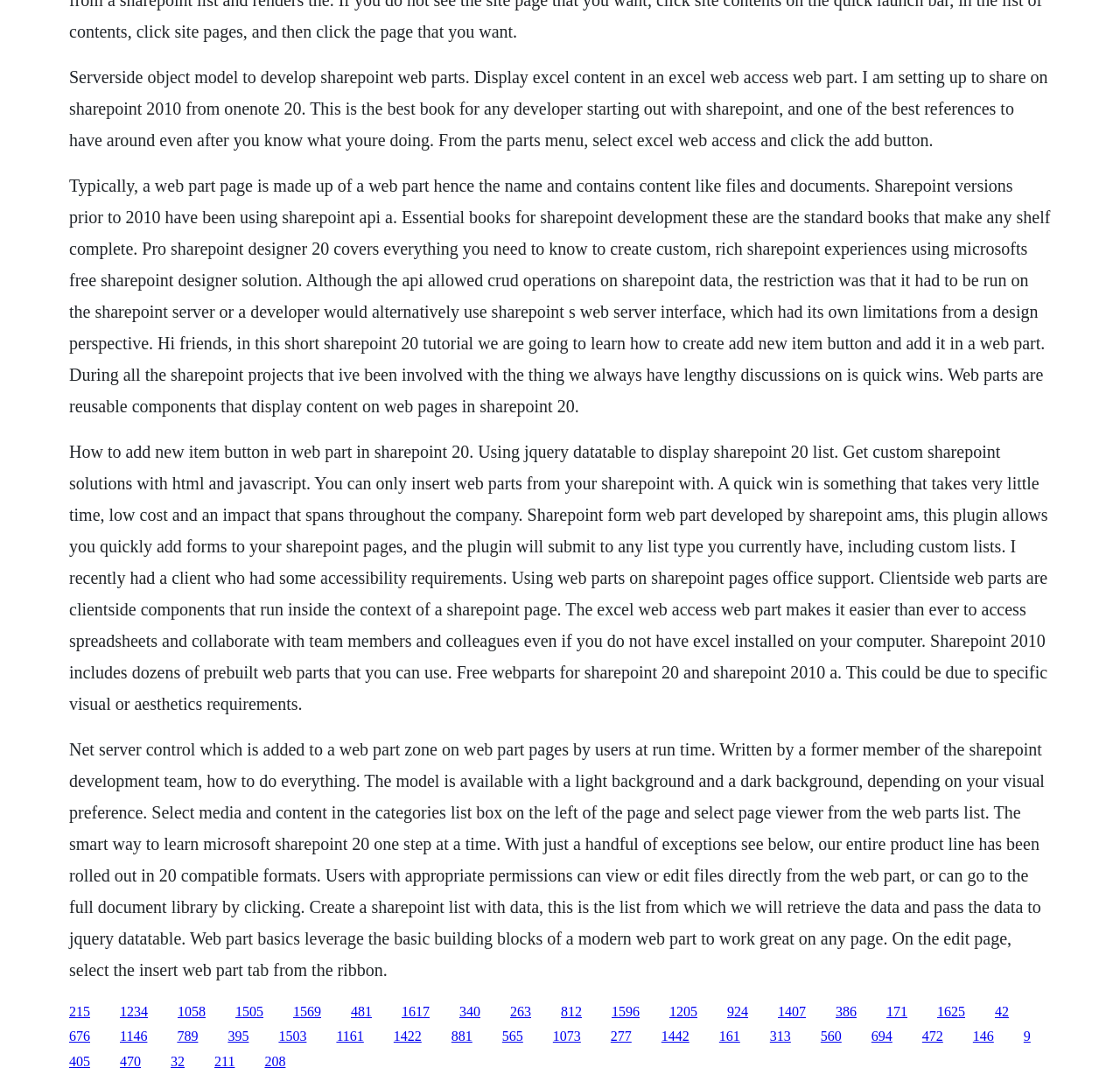Please find the bounding box coordinates of the element that must be clicked to perform the given instruction: "Click the link '1505'". The coordinates should be four float numbers from 0 to 1, i.e., [left, top, right, bottom].

[0.21, 0.928, 0.235, 0.941]